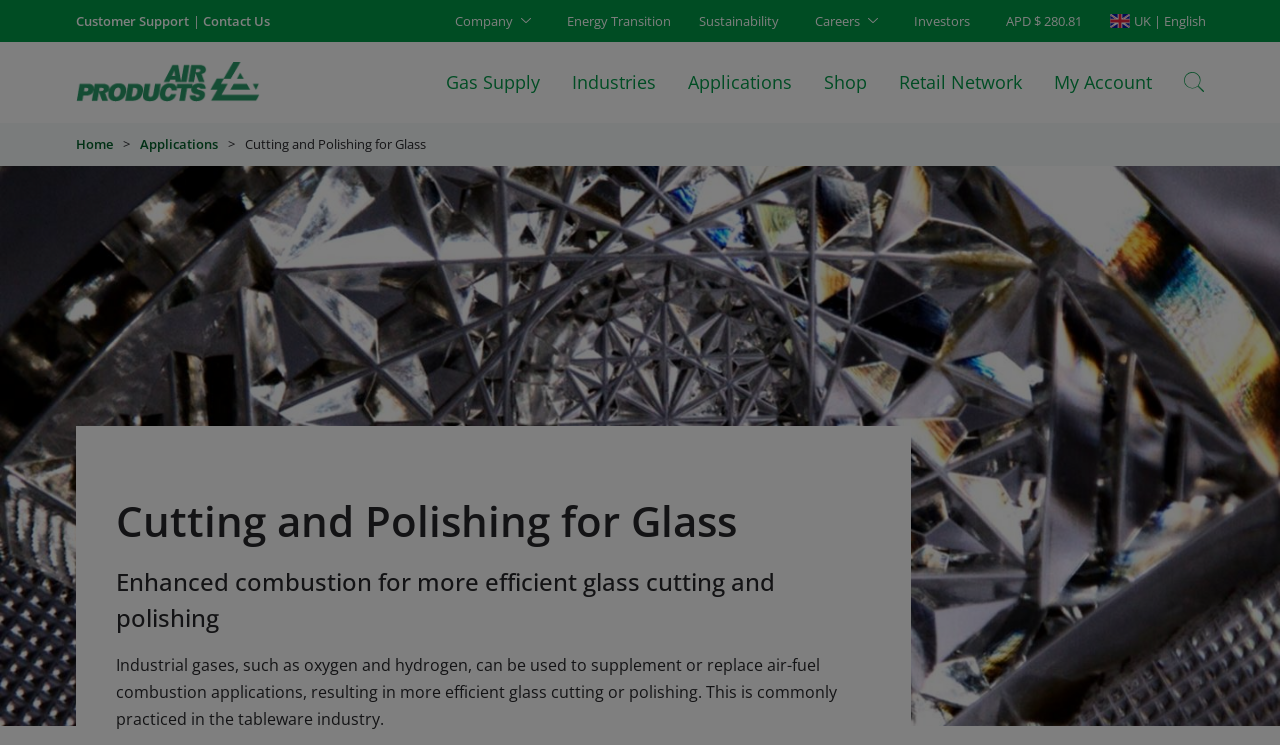Could you identify the text that serves as the heading for this webpage?

Cutting and Polishing for Glass